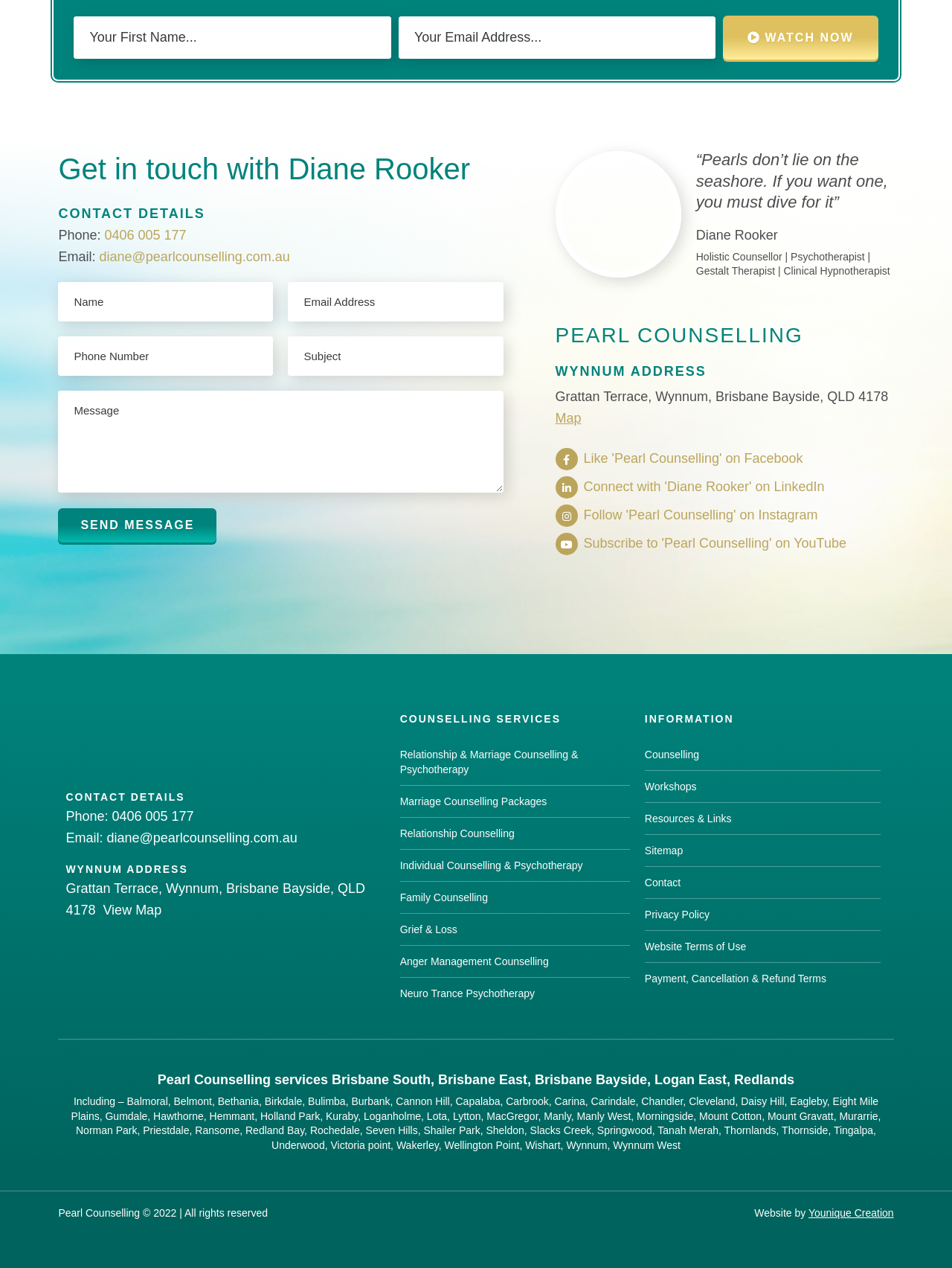Please mark the clickable region by giving the bounding box coordinates needed to complete this instruction: "Click WATCH NOW".

[0.76, 0.012, 0.922, 0.047]